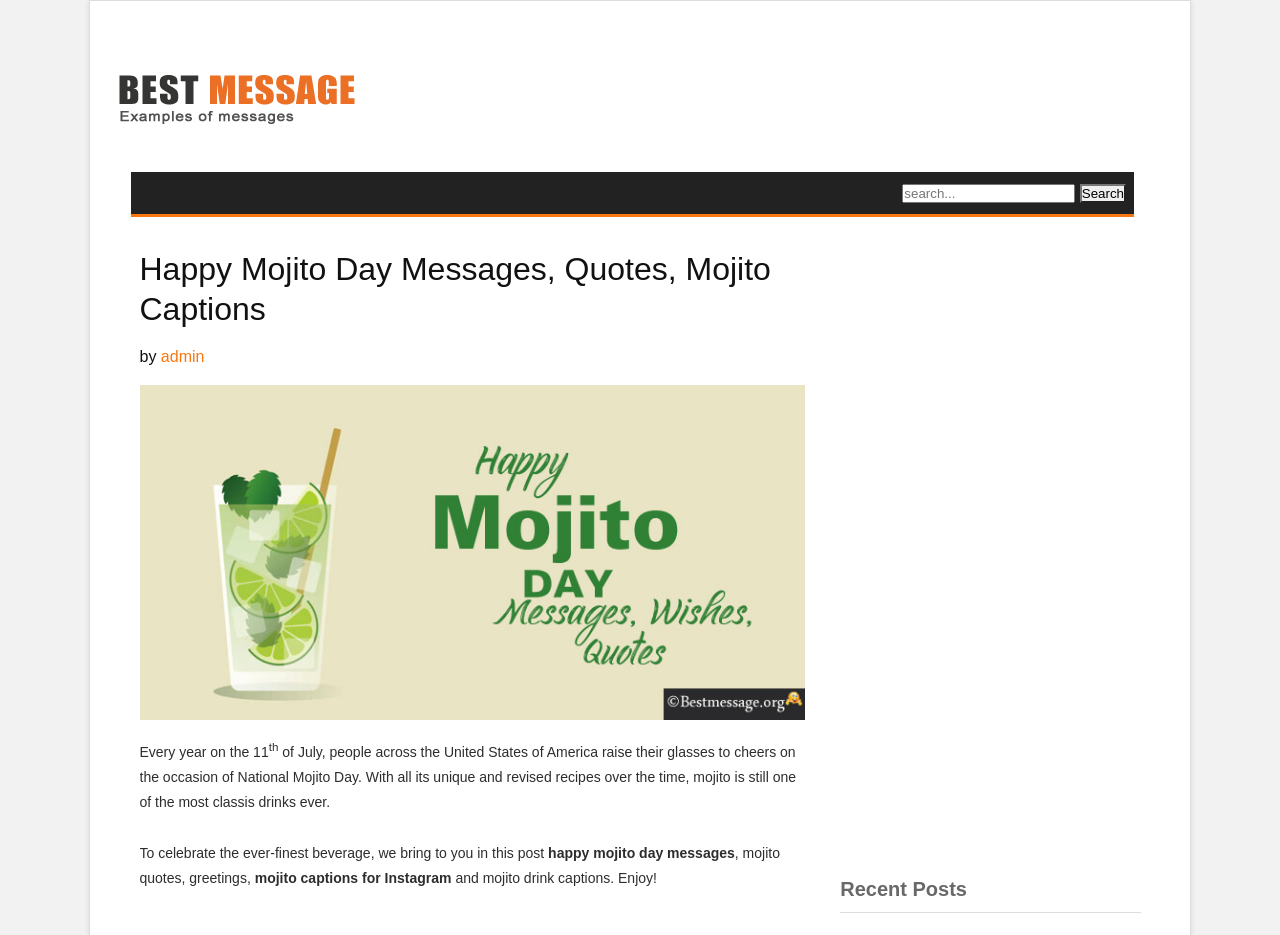Identify the bounding box coordinates for the UI element described as follows: <img src="https://www.bestmessage.org/logo_mesage.png" alt="Best Message"/>. Use the format (top-left x, top-left y, bottom-right x, bottom-right y) and ensure all values are floating point numbers between 0 and 1.

[0.091, 0.066, 0.278, 0.152]